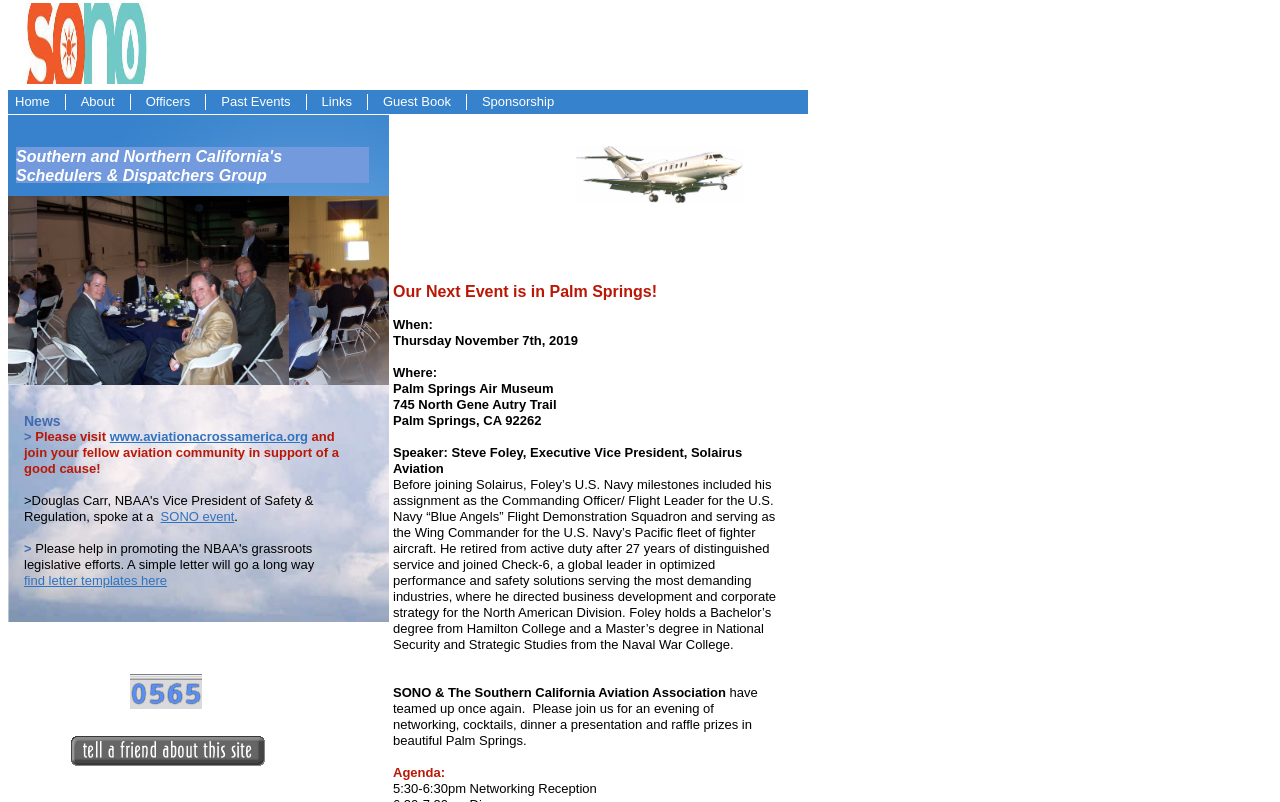What is the time of the networking reception at the next event?
Please provide a single word or phrase as the answer based on the screenshot.

5:30-6:30pm